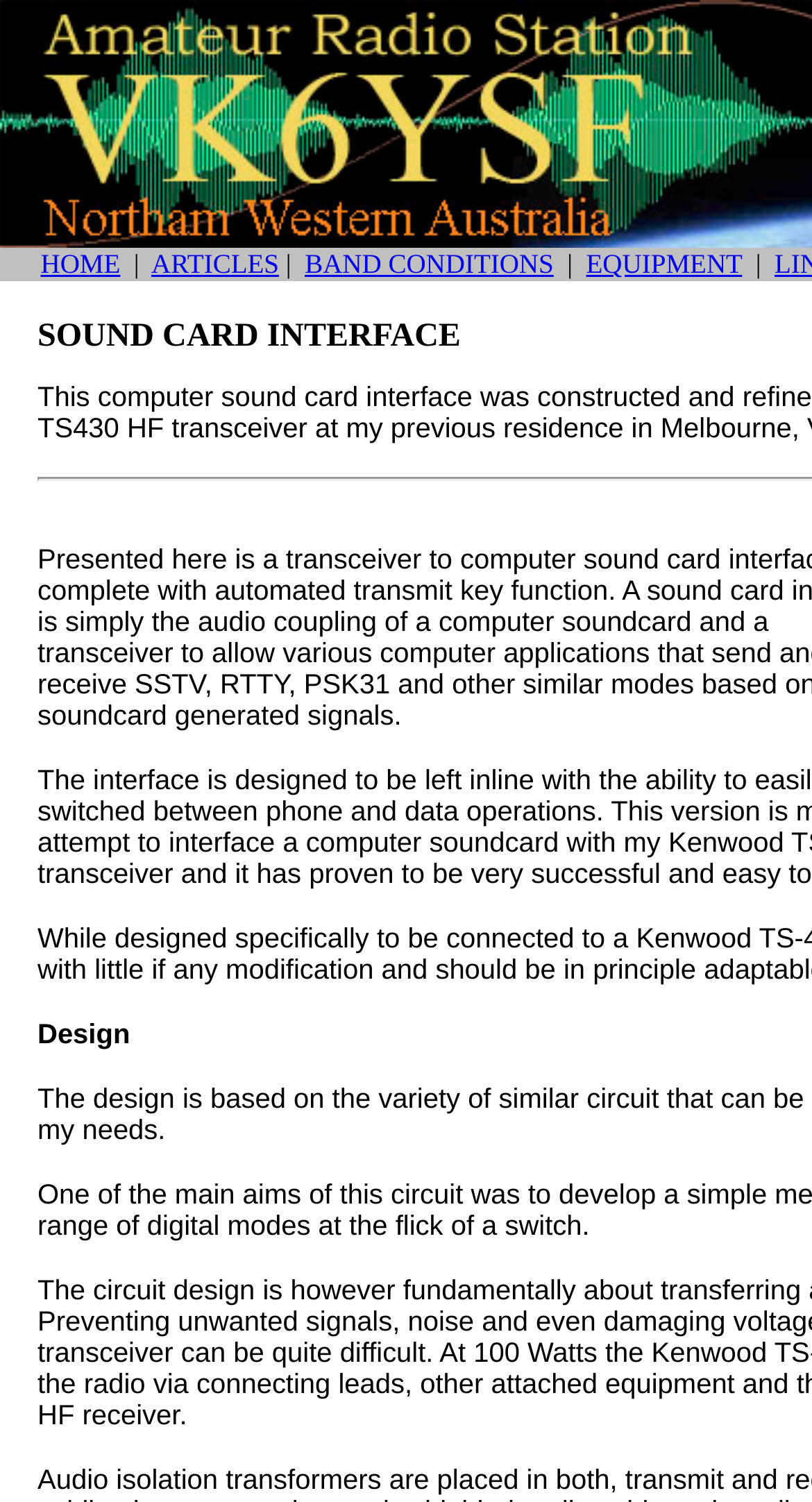Determine the bounding box for the HTML element described here: "BAND CONDITIONS". The coordinates should be given as [left, top, right, bottom] with each number being a float between 0 and 1.

[0.375, 0.165, 0.682, 0.186]